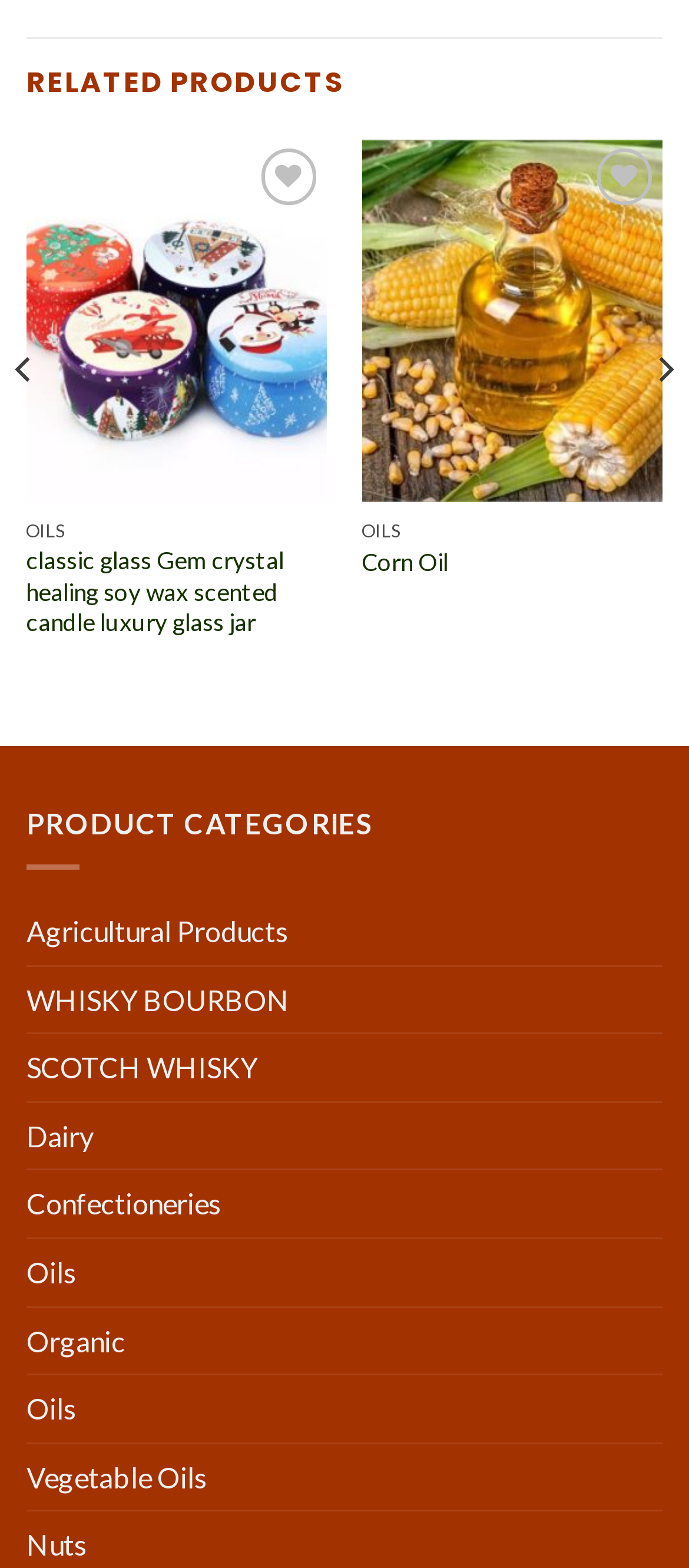What is the purpose of the buttons with the 'Previous' and 'Next' icons?
Look at the image and answer the question with a single word or phrase.

Navigation